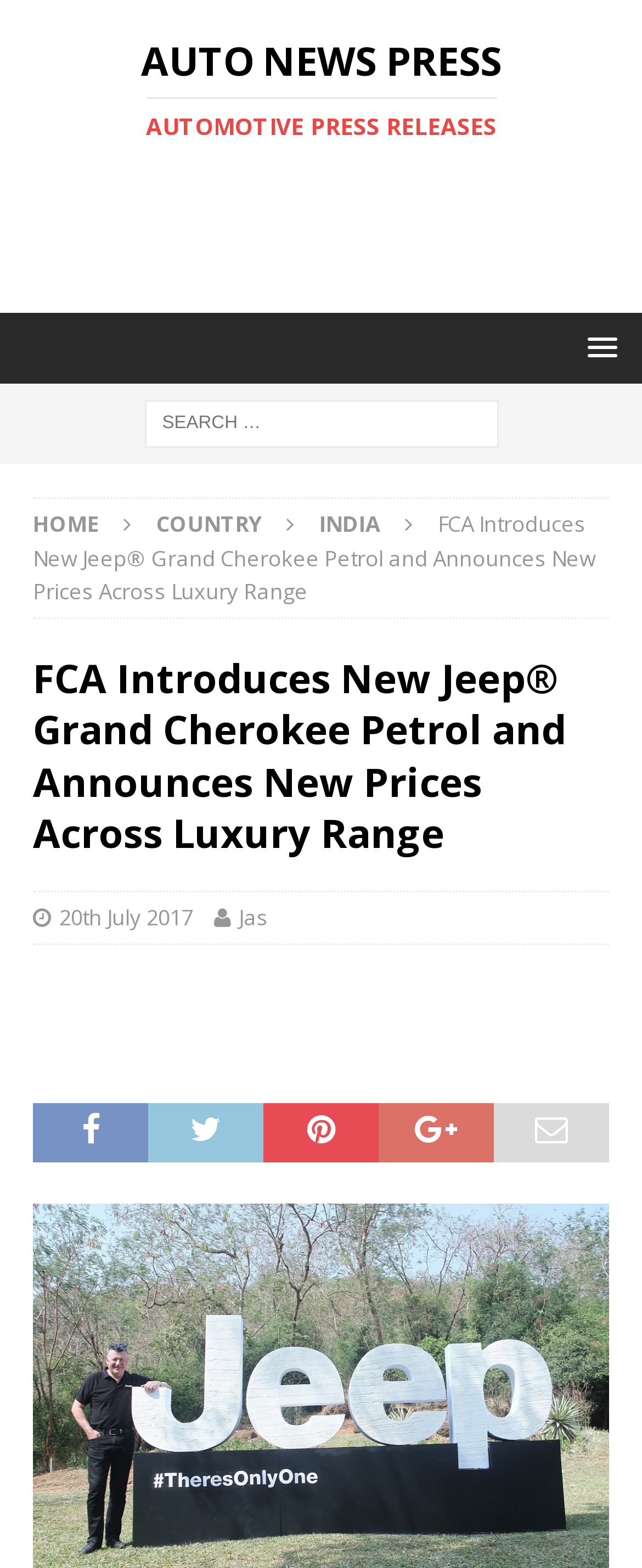Using the webpage screenshot, locate the HTML element that fits the following description and provide its bounding box: "Country".

[0.244, 0.324, 0.408, 0.343]